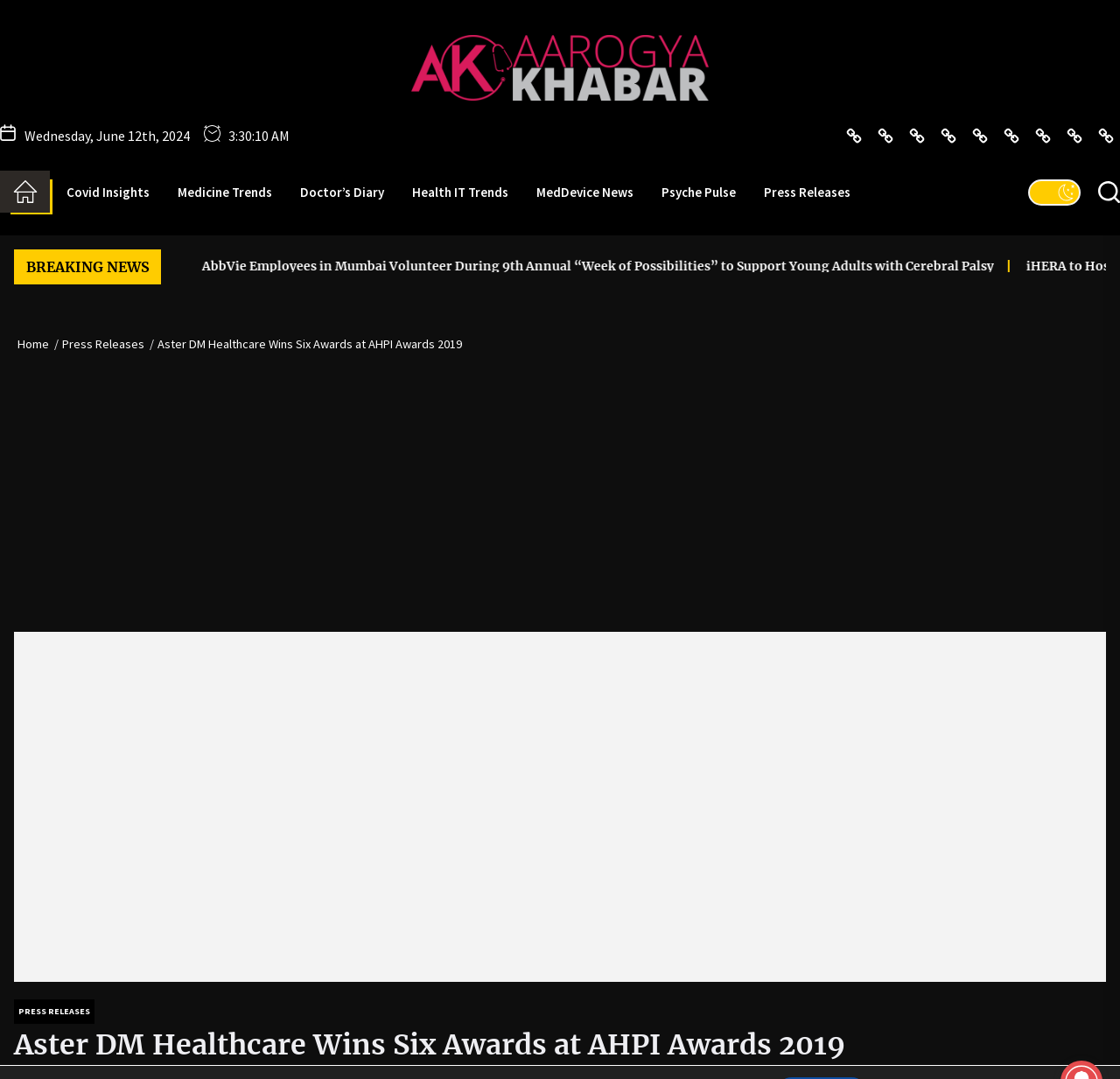Could you specify the bounding box coordinates for the clickable section to complete the following instruction: "Go to the 'CONTACT US' page"?

None